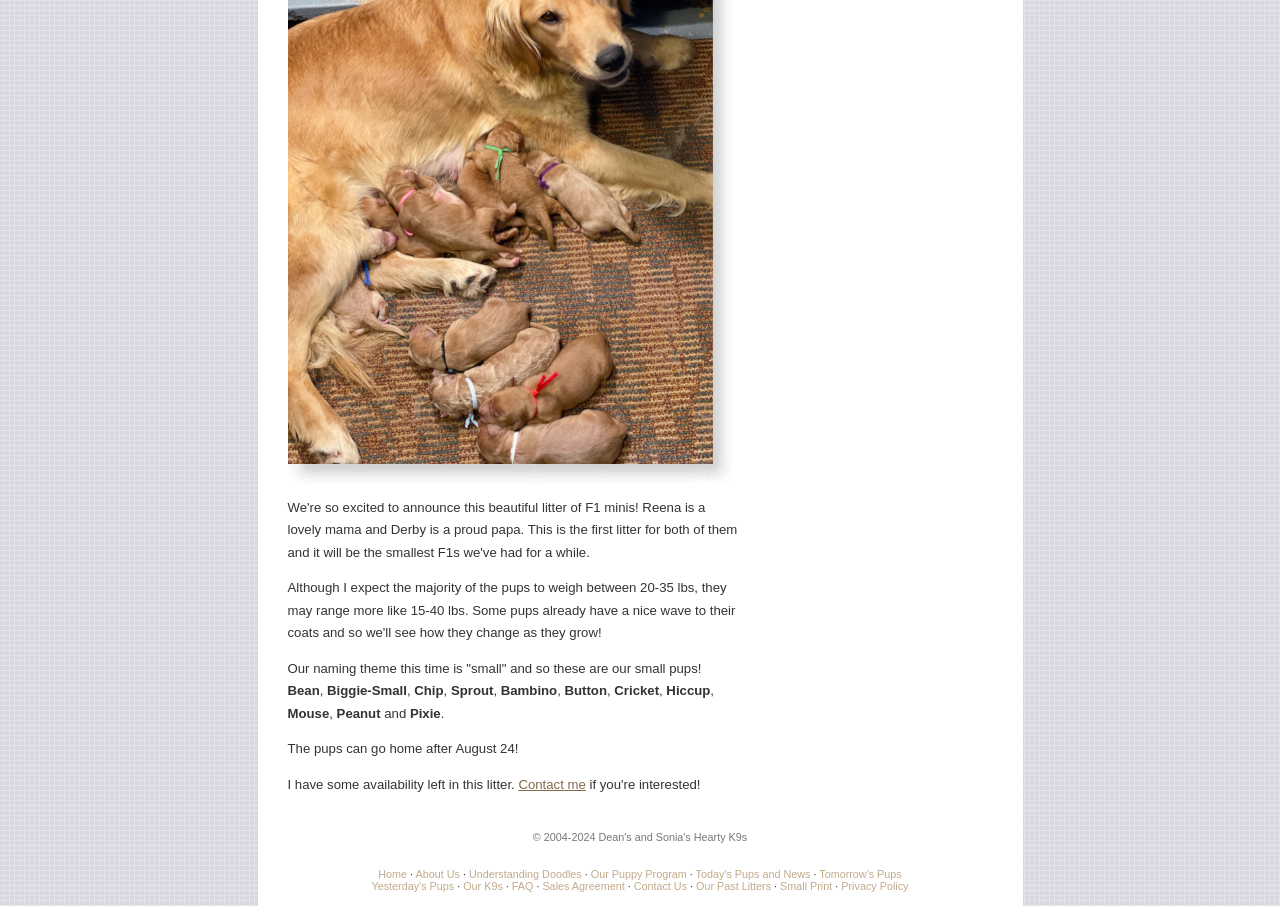Can you show the bounding box coordinates of the region to click on to complete the task described in the instruction: "Go to 'Home'"?

[0.296, 0.952, 0.318, 0.977]